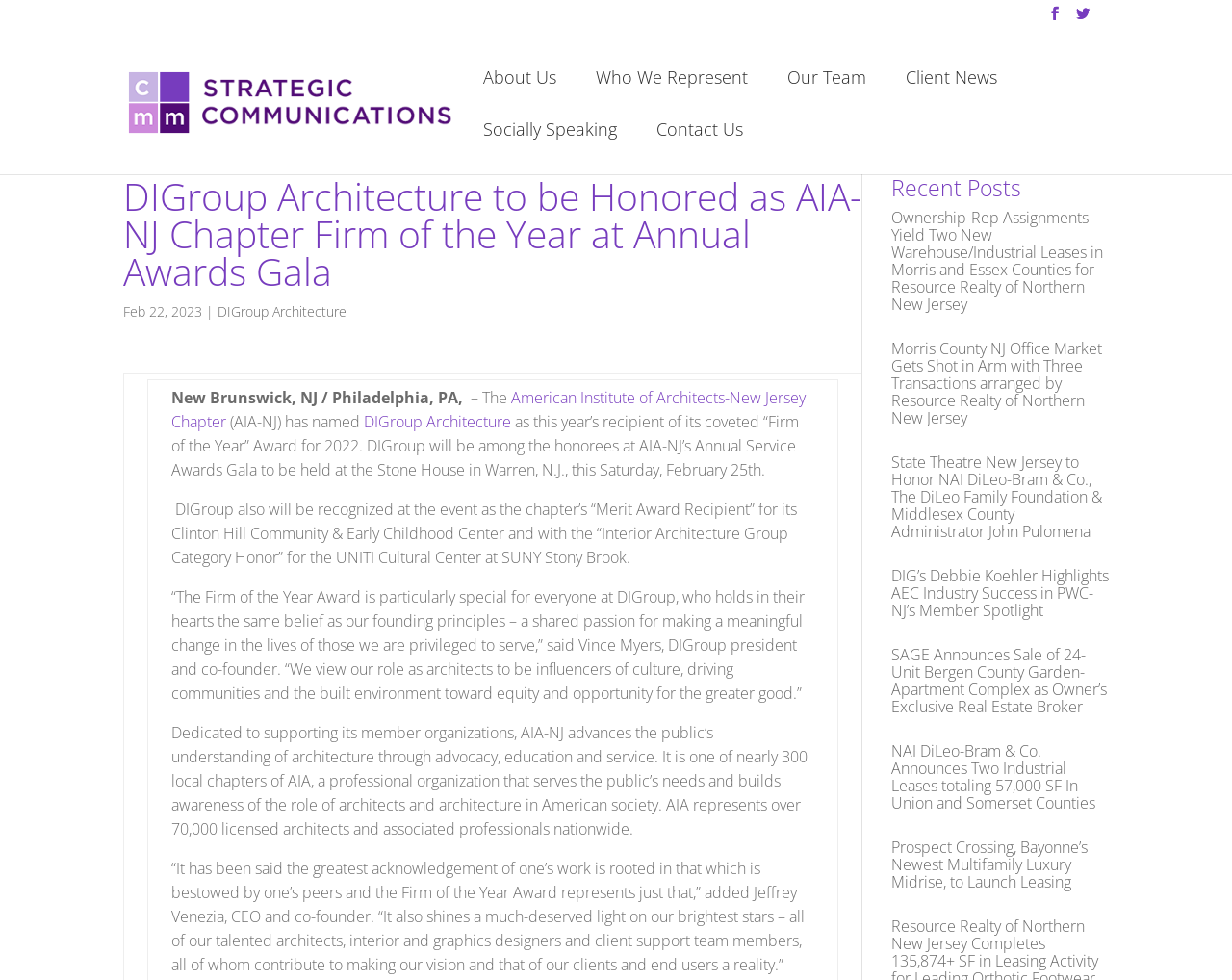Locate the bounding box coordinates of the UI element described by: "alt="cmm"". Provide the coordinates as four float numbers between 0 and 1, formatted as [left, top, right, bottom].

[0.104, 0.09, 0.367, 0.115]